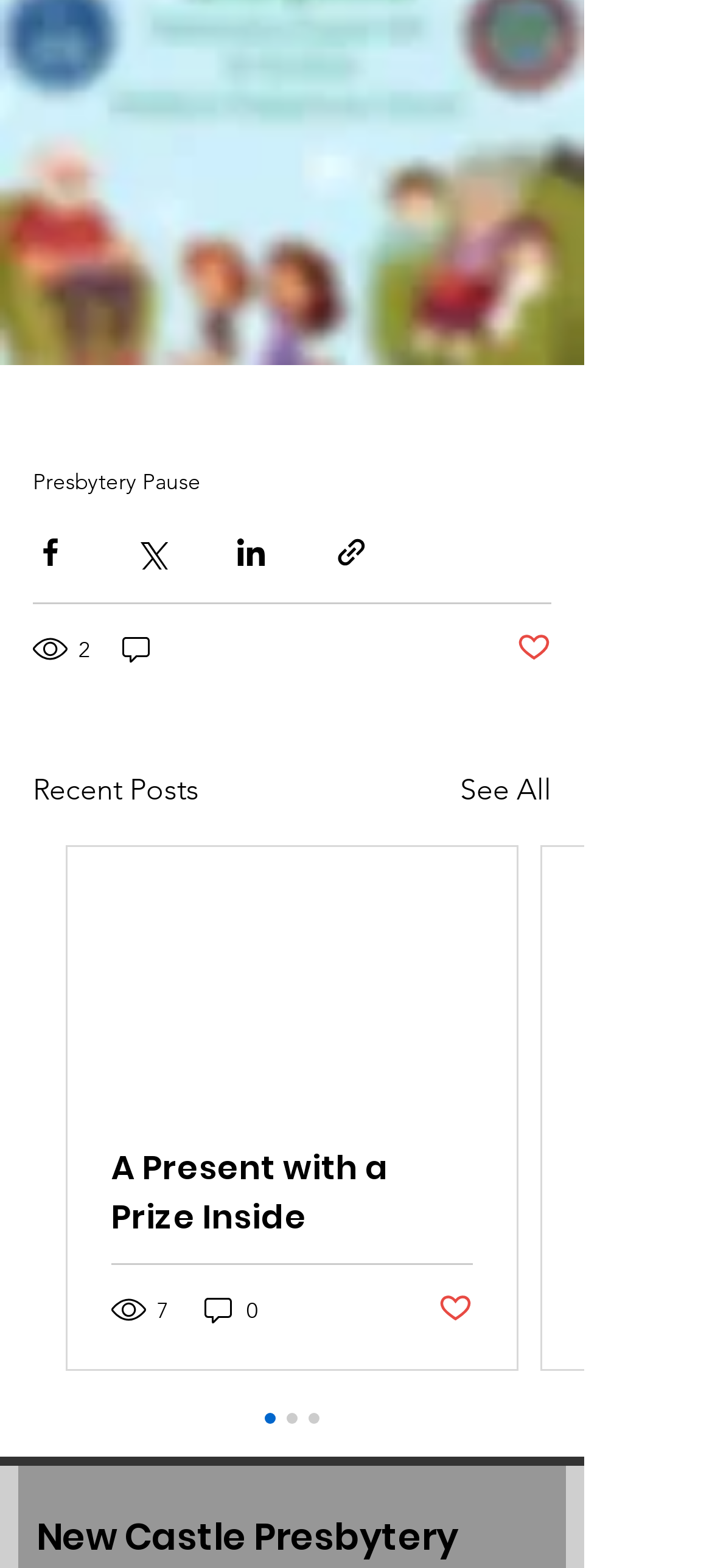Specify the bounding box coordinates of the region I need to click to perform the following instruction: "See all posts". The coordinates must be four float numbers in the range of 0 to 1, i.e., [left, top, right, bottom].

[0.646, 0.49, 0.774, 0.518]